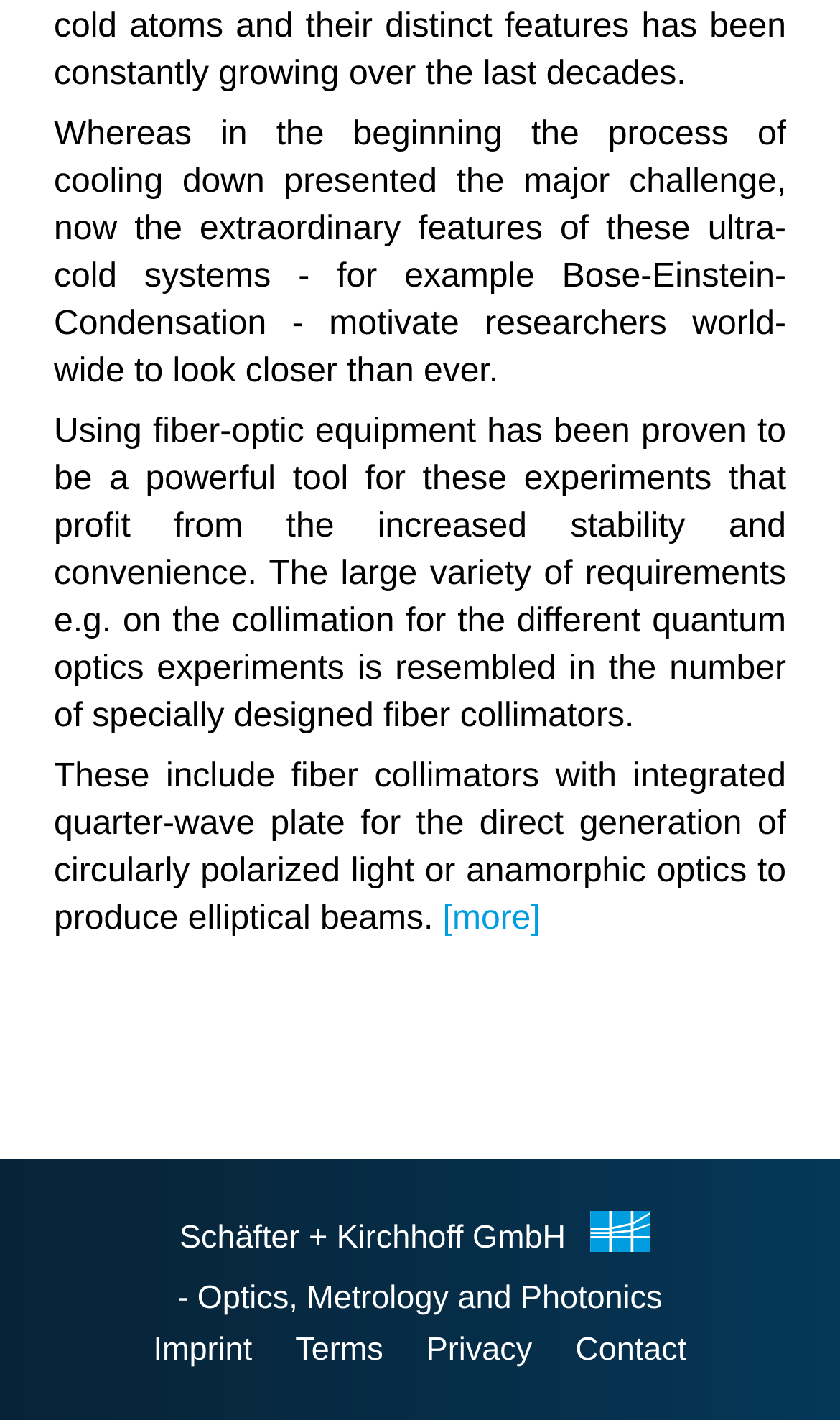What can be found by clicking on the 'more' link?
Provide an in-depth and detailed explanation in response to the question.

The 'more' link is located at the bottom of the main text, and it is likely that clicking on it will provide additional information related to the topic discussed in the main text.